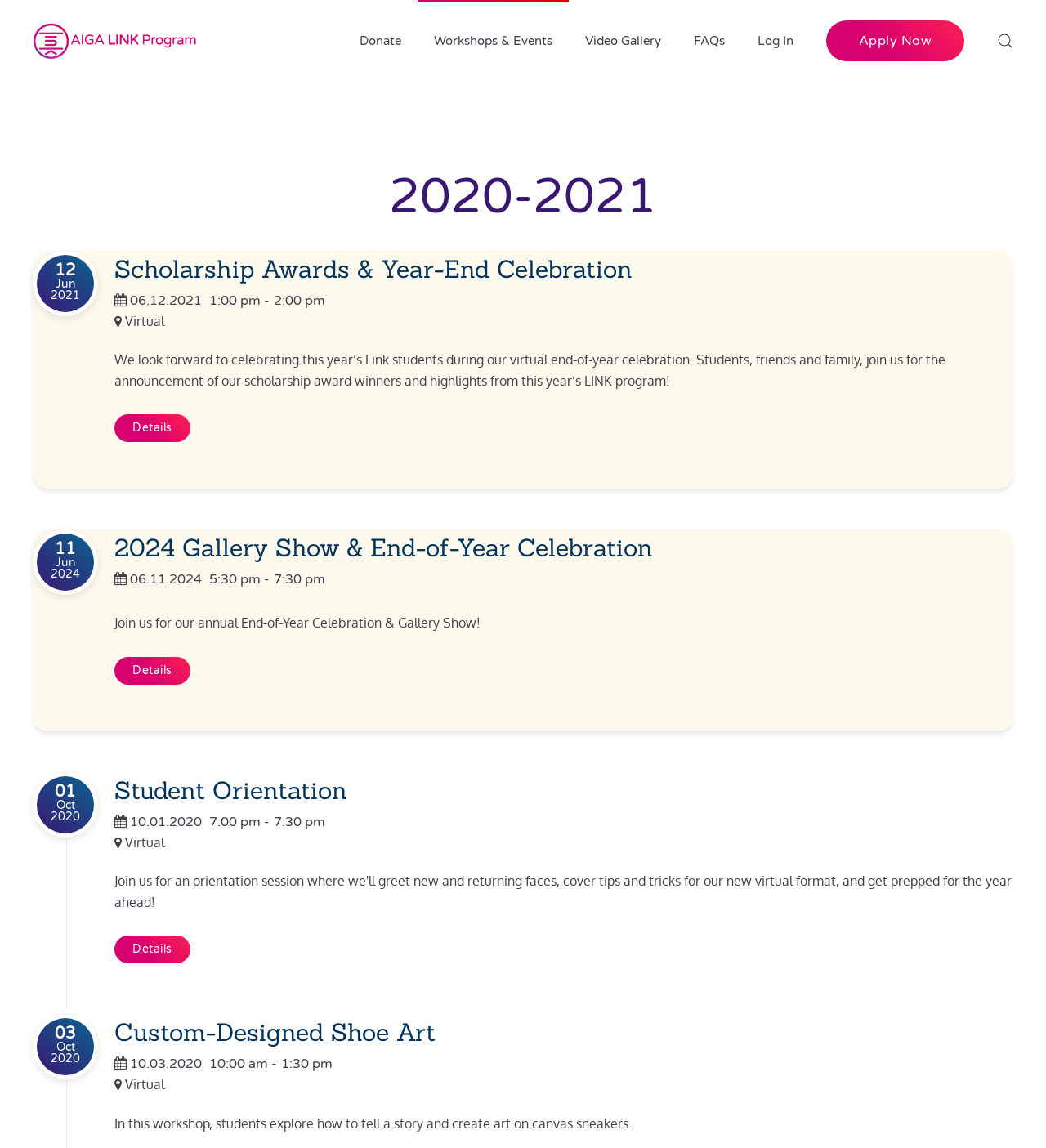Highlight the bounding box coordinates of the region I should click on to meet the following instruction: "Apply for the LINK program".

[0.789, 0.018, 0.922, 0.053]